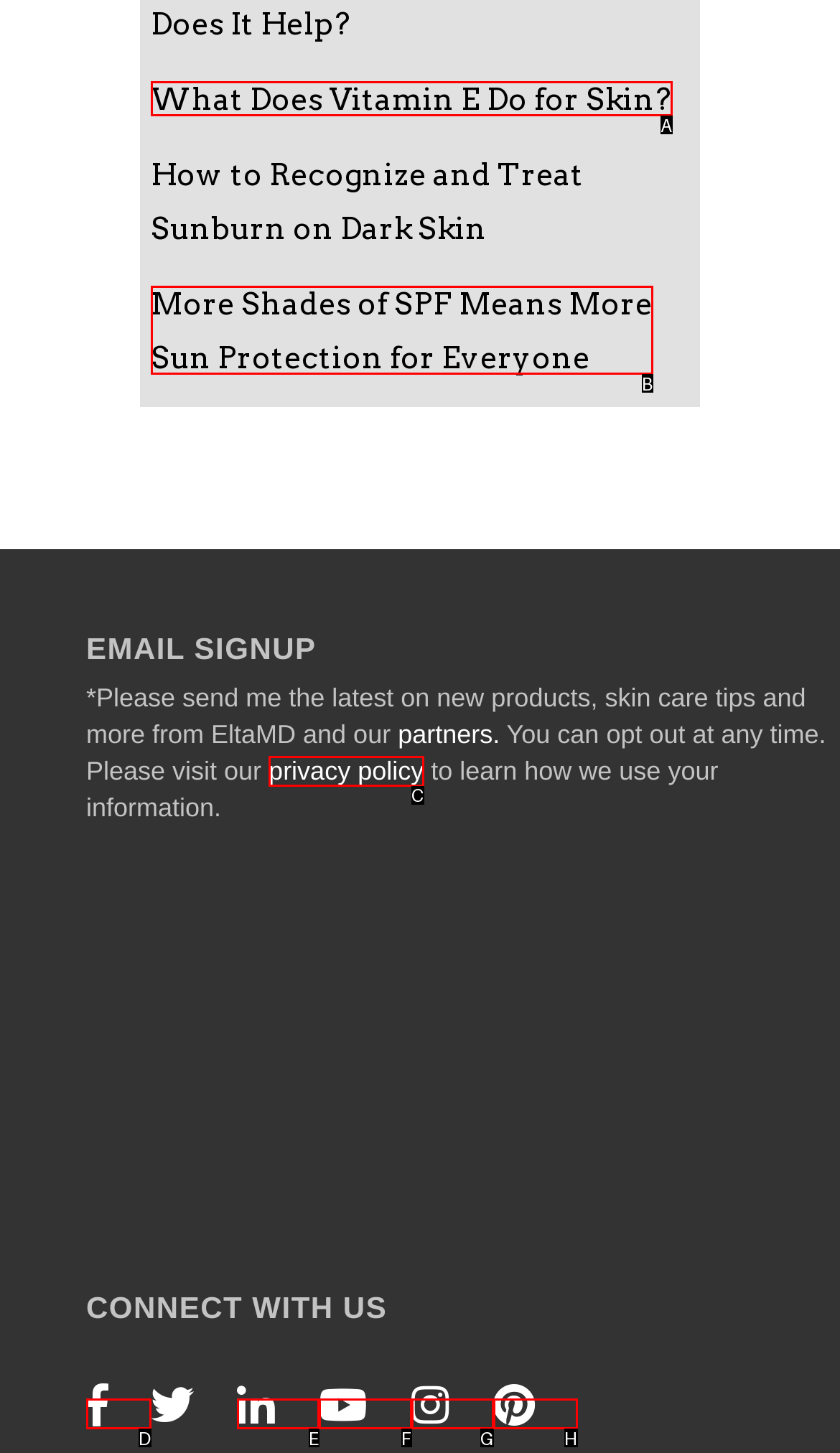Choose the HTML element that aligns with the description: privacy policy. Indicate your choice by stating the letter.

C